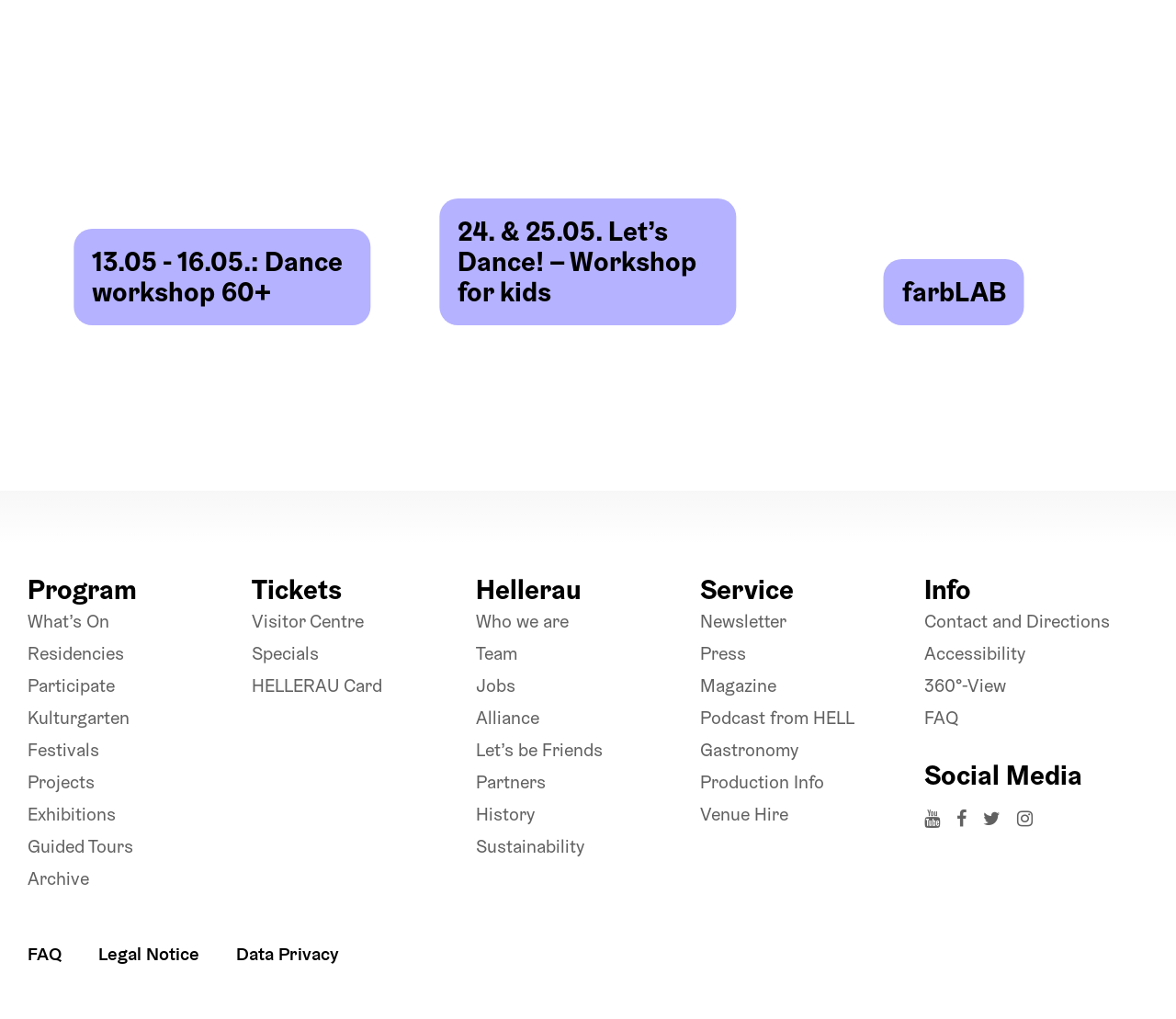Determine the bounding box for the UI element that matches this description: "Production Info".

[0.595, 0.789, 0.701, 0.812]